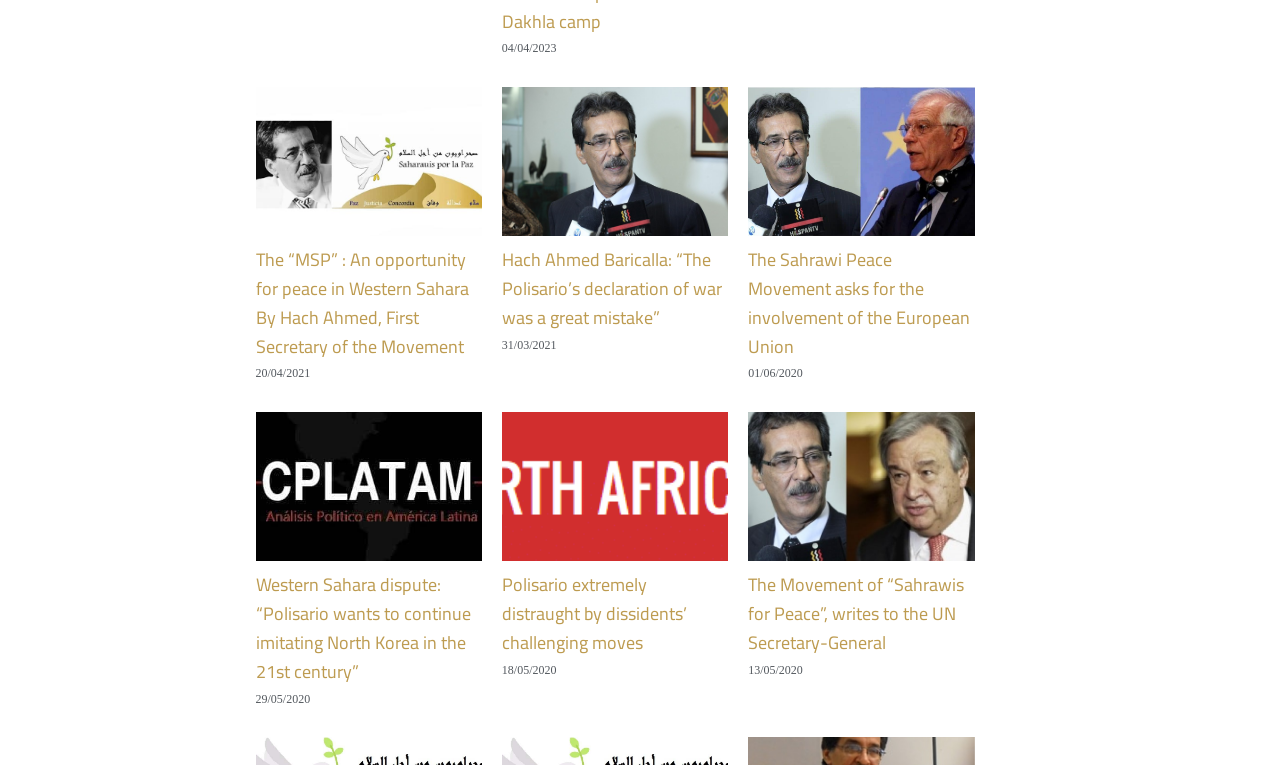Observe the image and answer the following question in detail: How many articles are on this webpage?

I counted the number of article sections on the webpage, each with a heading and a link, and found that there are 6 articles in total.